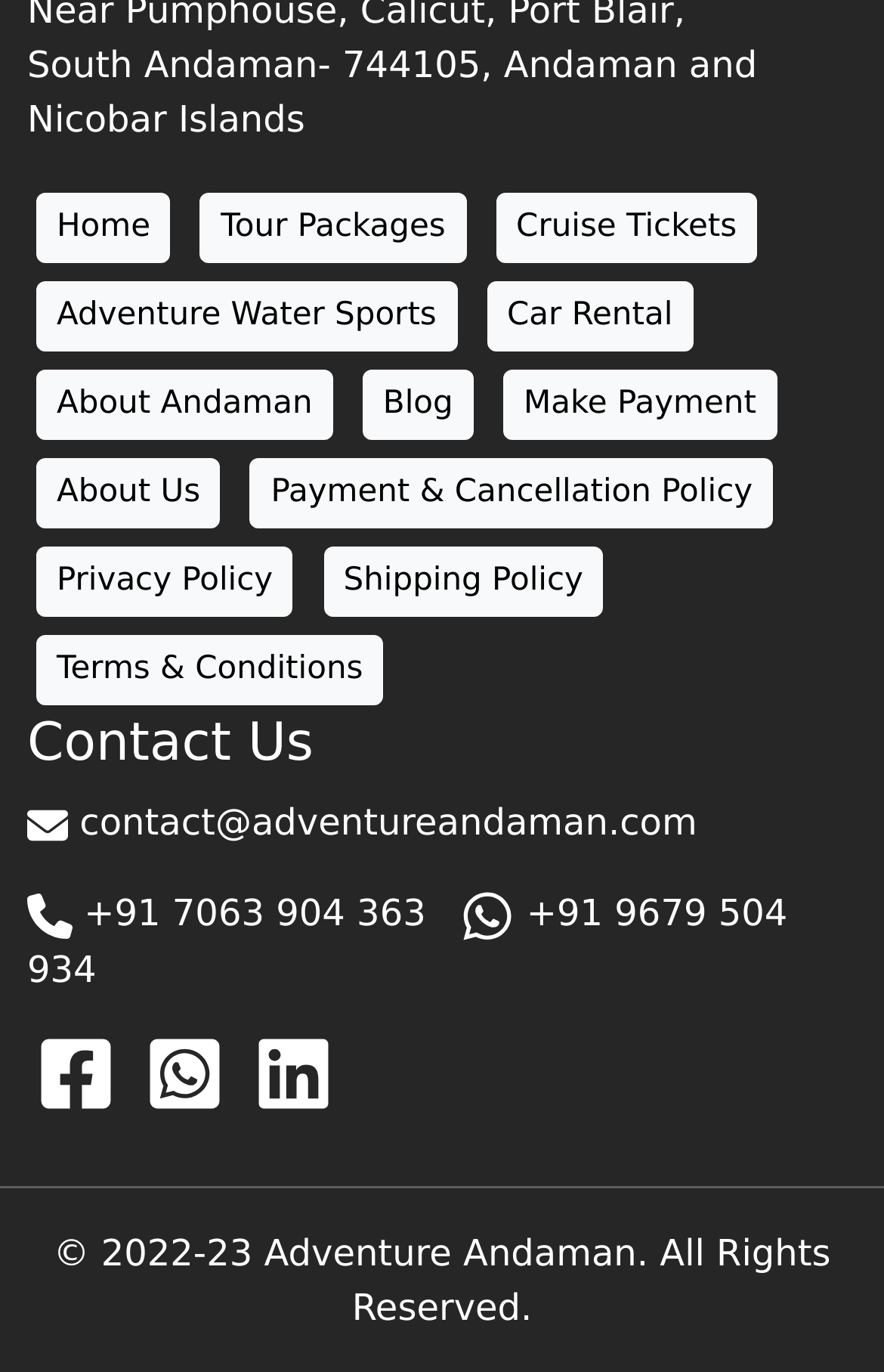Please identify the bounding box coordinates of the element's region that needs to be clicked to fulfill the following instruction: "Contact via Email". The bounding box coordinates should consist of four float numbers between 0 and 1, i.e., [left, top, right, bottom].

[0.077, 0.584, 0.789, 0.615]